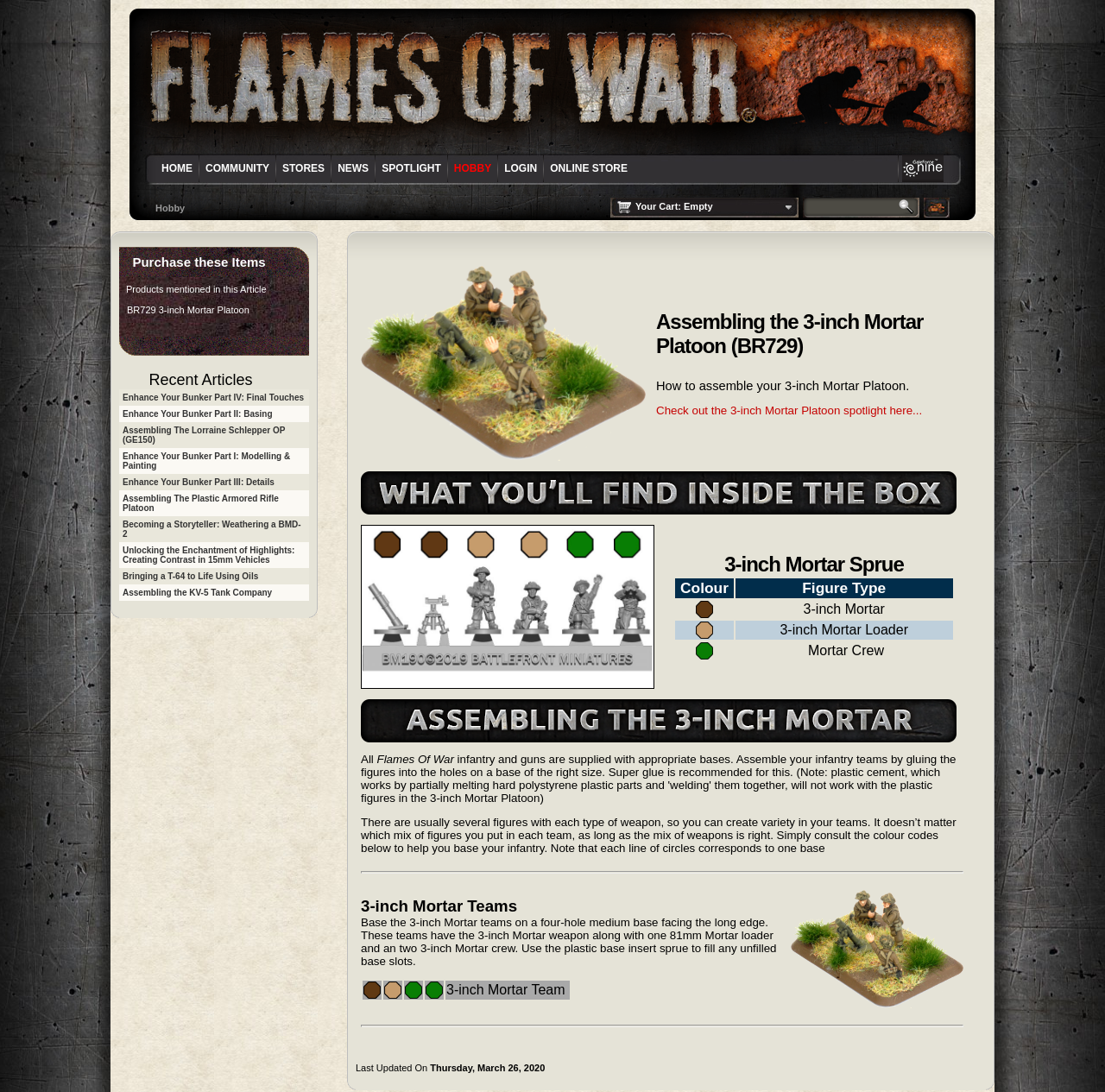Identify the bounding box coordinates of the element that should be clicked to fulfill this task: "Click on the HOME link". The coordinates should be provided as four float numbers between 0 and 1, i.e., [left, top, right, bottom].

[0.141, 0.142, 0.18, 0.174]